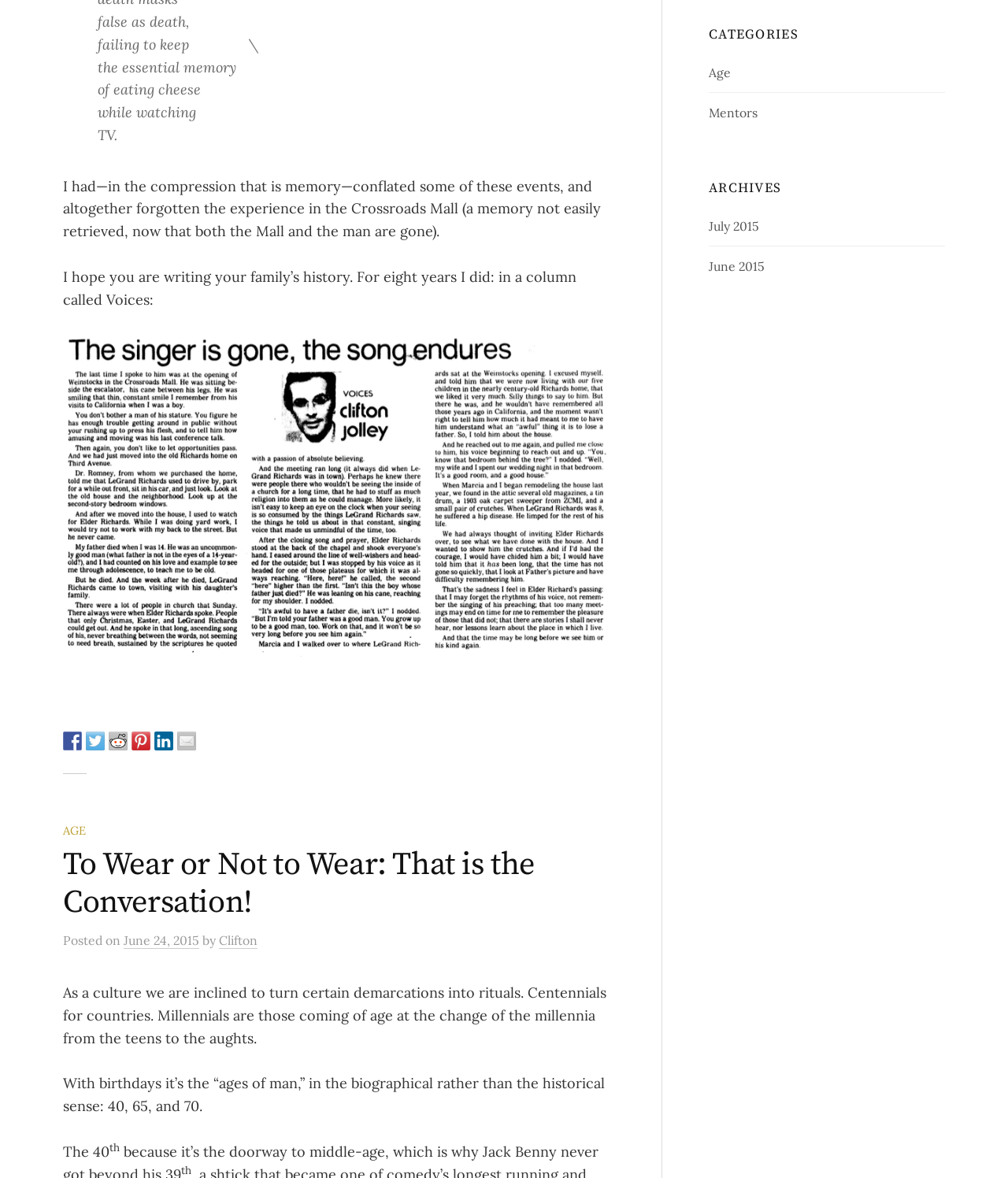Kindly determine the bounding box coordinates for the clickable area to achieve the given instruction: "Click the link to read about the singer".

[0.062, 0.412, 0.609, 0.427]